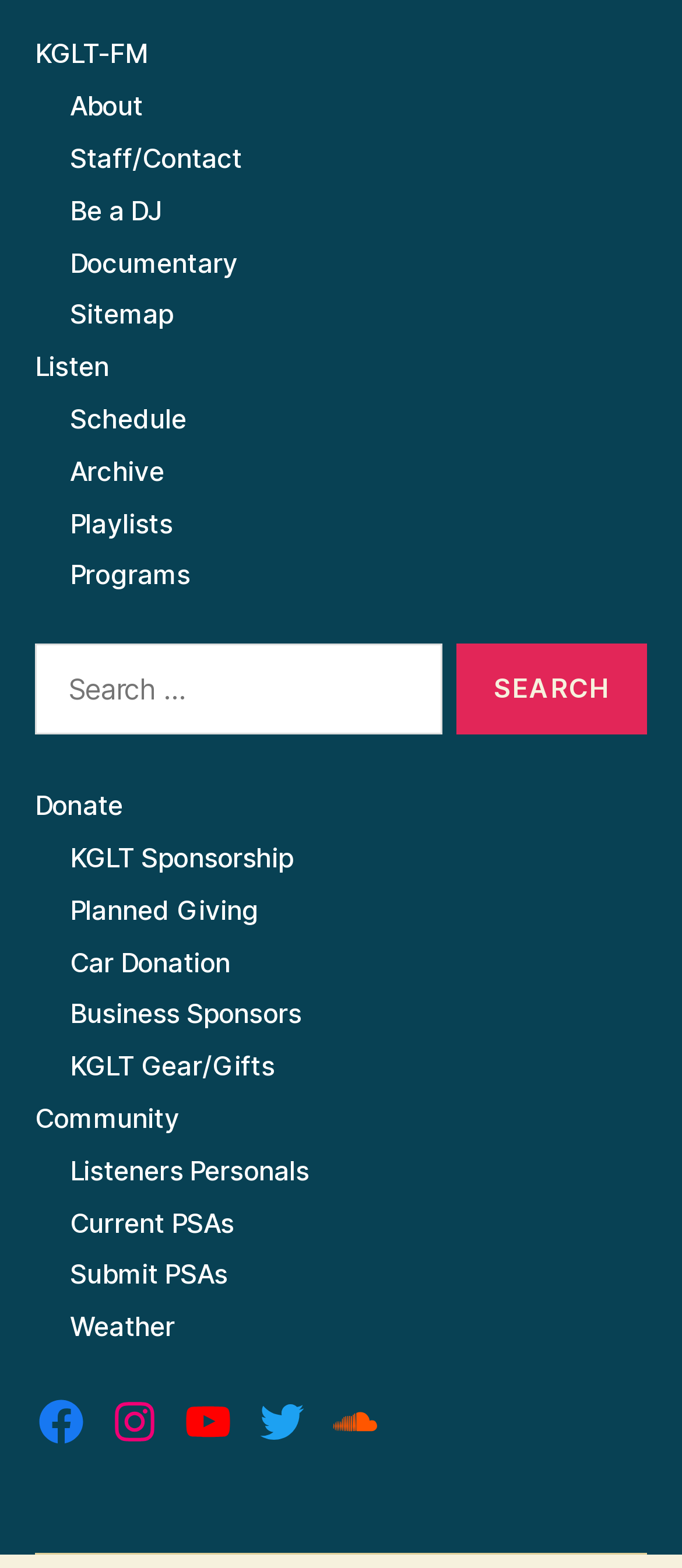Highlight the bounding box coordinates of the region I should click on to meet the following instruction: "Listen to the radio".

[0.051, 0.223, 0.16, 0.244]